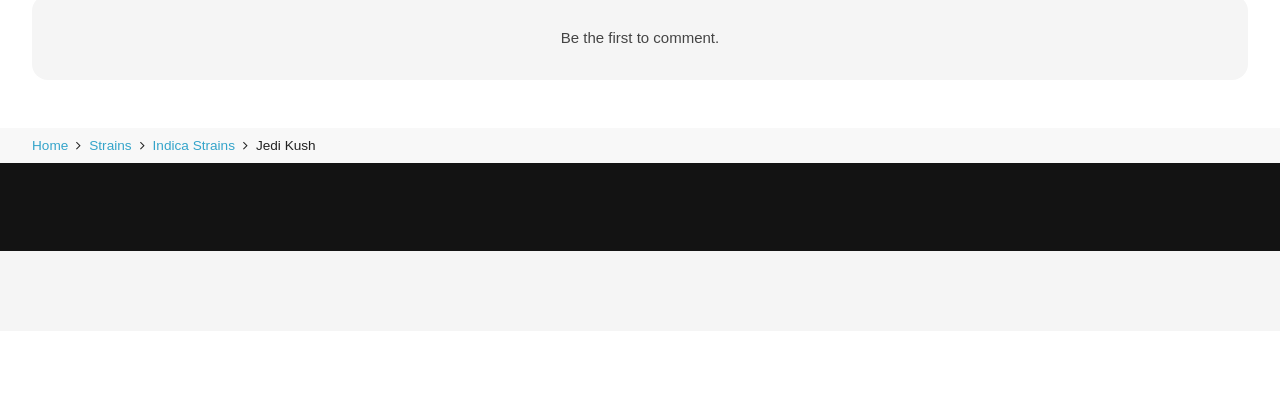Respond to the question below with a single word or phrase: What is the name of the specific strain being discussed?

Jedi Kush